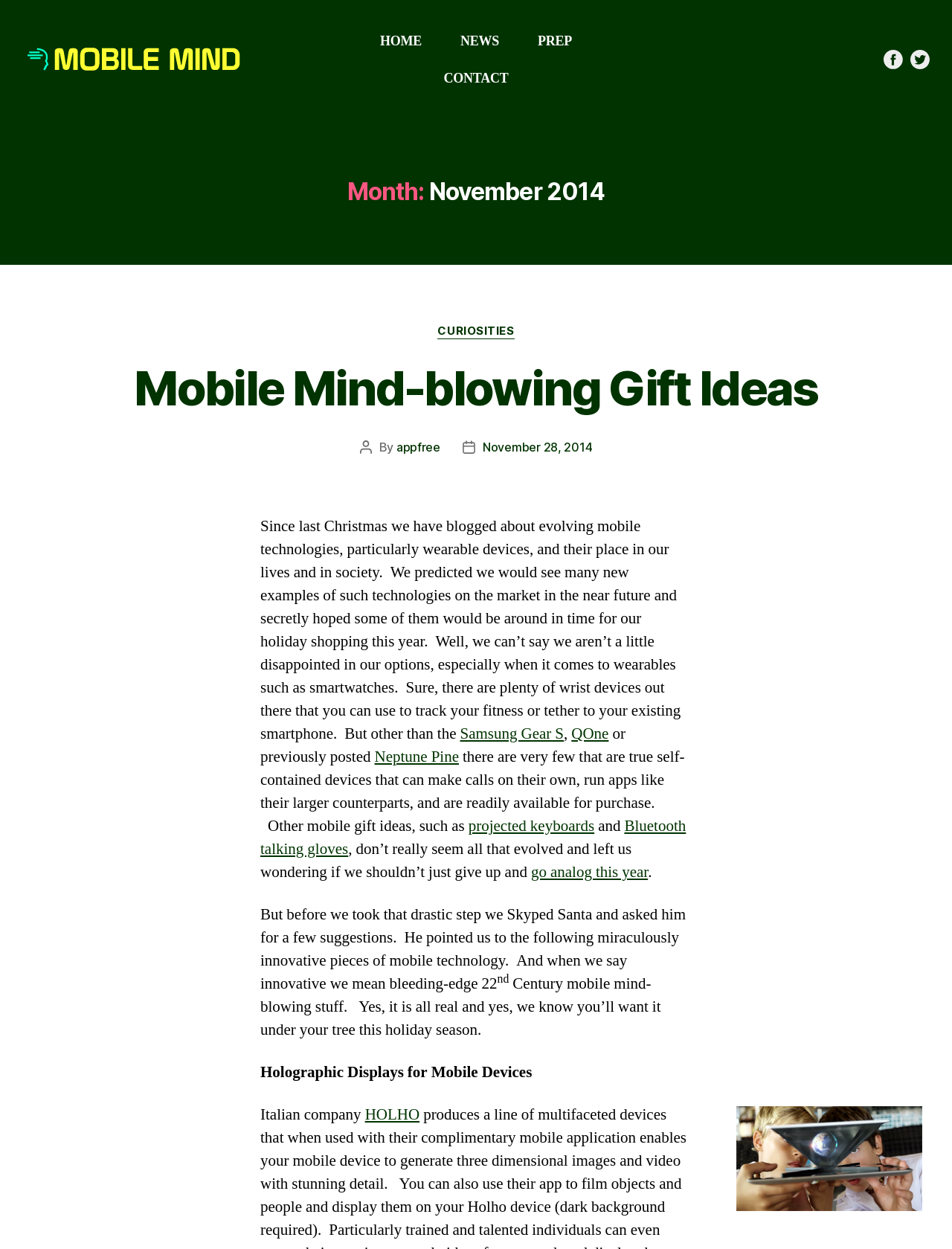Specify the bounding box coordinates of the element's area that should be clicked to execute the given instruction: "Click HOME". The coordinates should be four float numbers between 0 and 1, i.e., [left, top, right, bottom].

[0.379, 0.018, 0.463, 0.048]